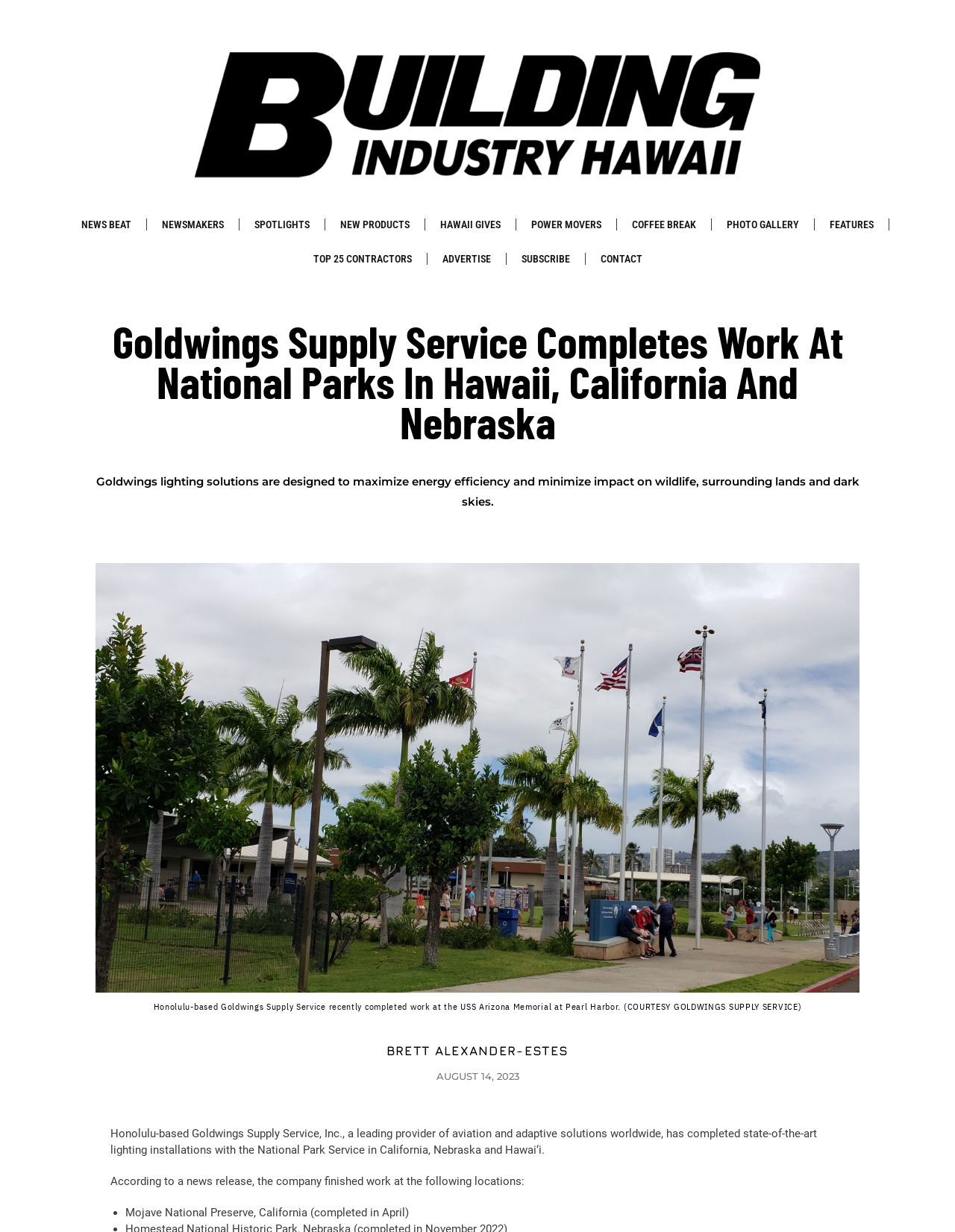Identify the bounding box coordinates for the region of the element that should be clicked to carry out the instruction: "Check out TOP 25 CONTRACTORS". The bounding box coordinates should be four float numbers between 0 and 1, i.e., [left, top, right, bottom].

[0.853, 0.168, 0.93, 0.196]